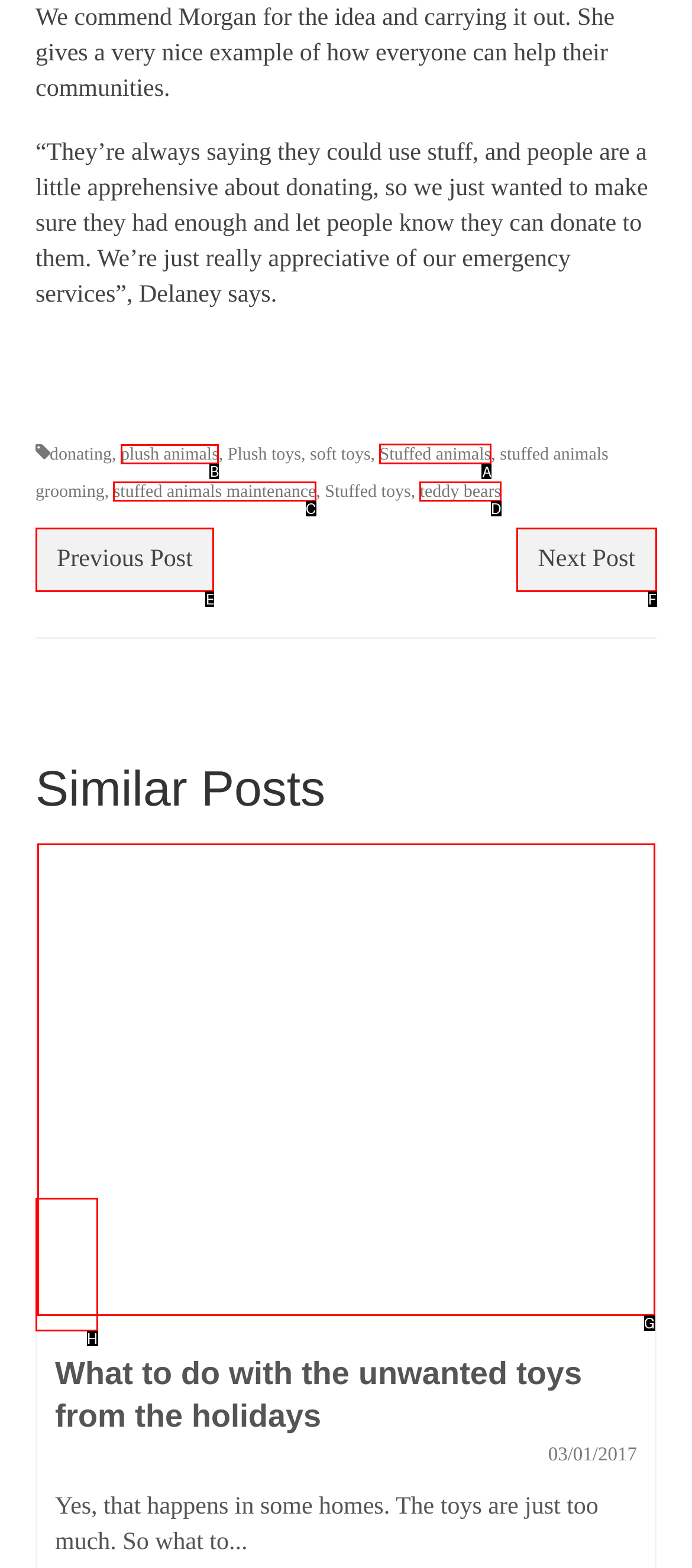Identify the letter of the UI element you should interact with to perform the task: Click on 'Stuffed animals'
Reply with the appropriate letter of the option.

A